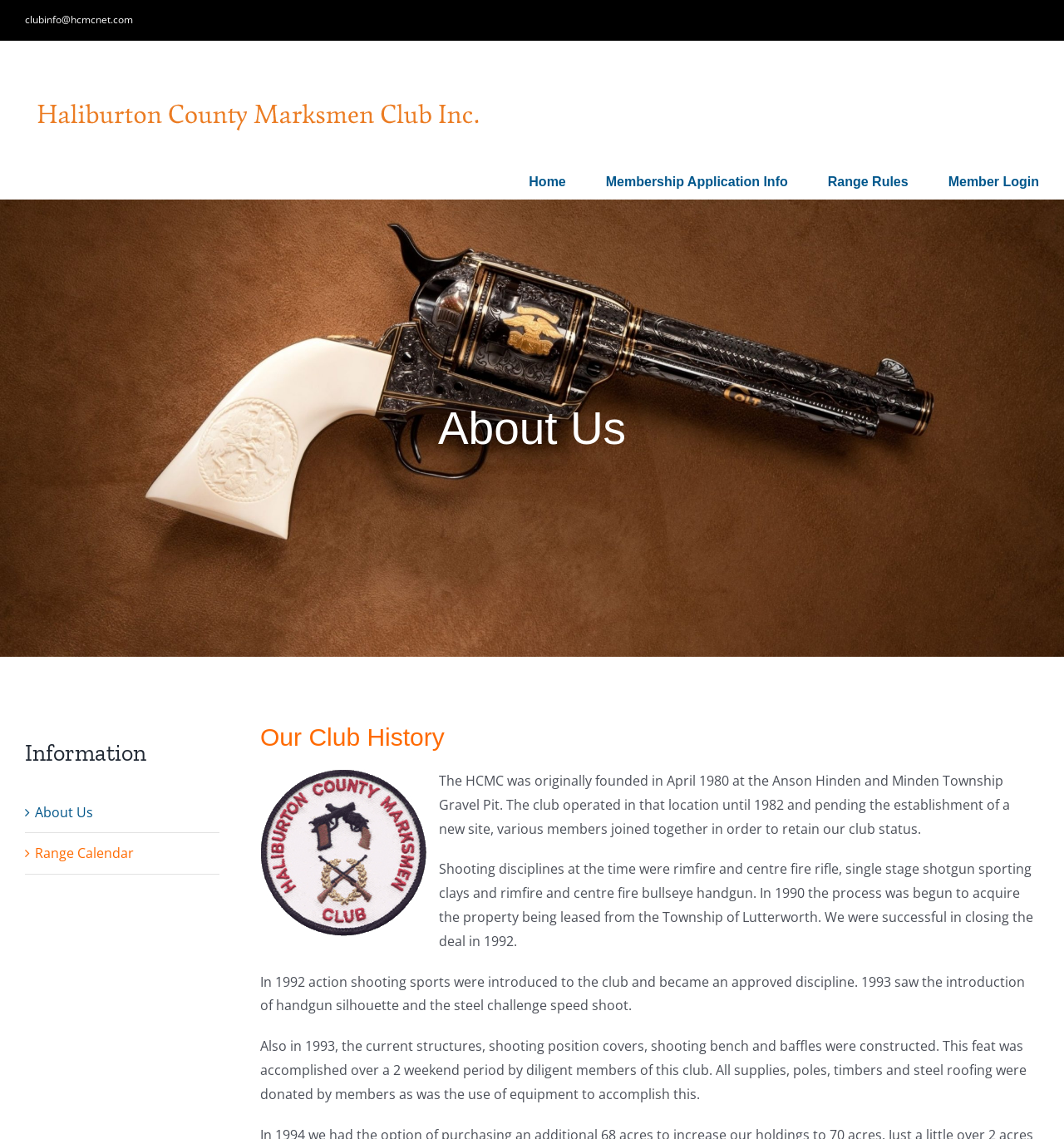Kindly determine the bounding box coordinates for the area that needs to be clicked to execute this instruction: "View the 'Haliburton County Marksman Club Logo'".

[0.023, 0.08, 0.492, 0.123]